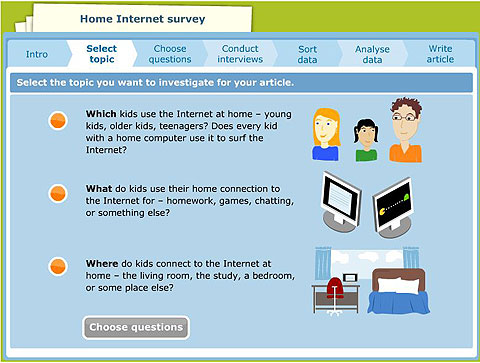How many main questions are posed for exploration?
Based on the image, answer the question in a detailed manner.

The interface features three main questions that guide the students' investigation into internet usage among different age groups. These questions are 'Which kids use the Internet at home?', 'What do kids use their internet connection for?', and 'Where do kids connect to the Internet at home?'.